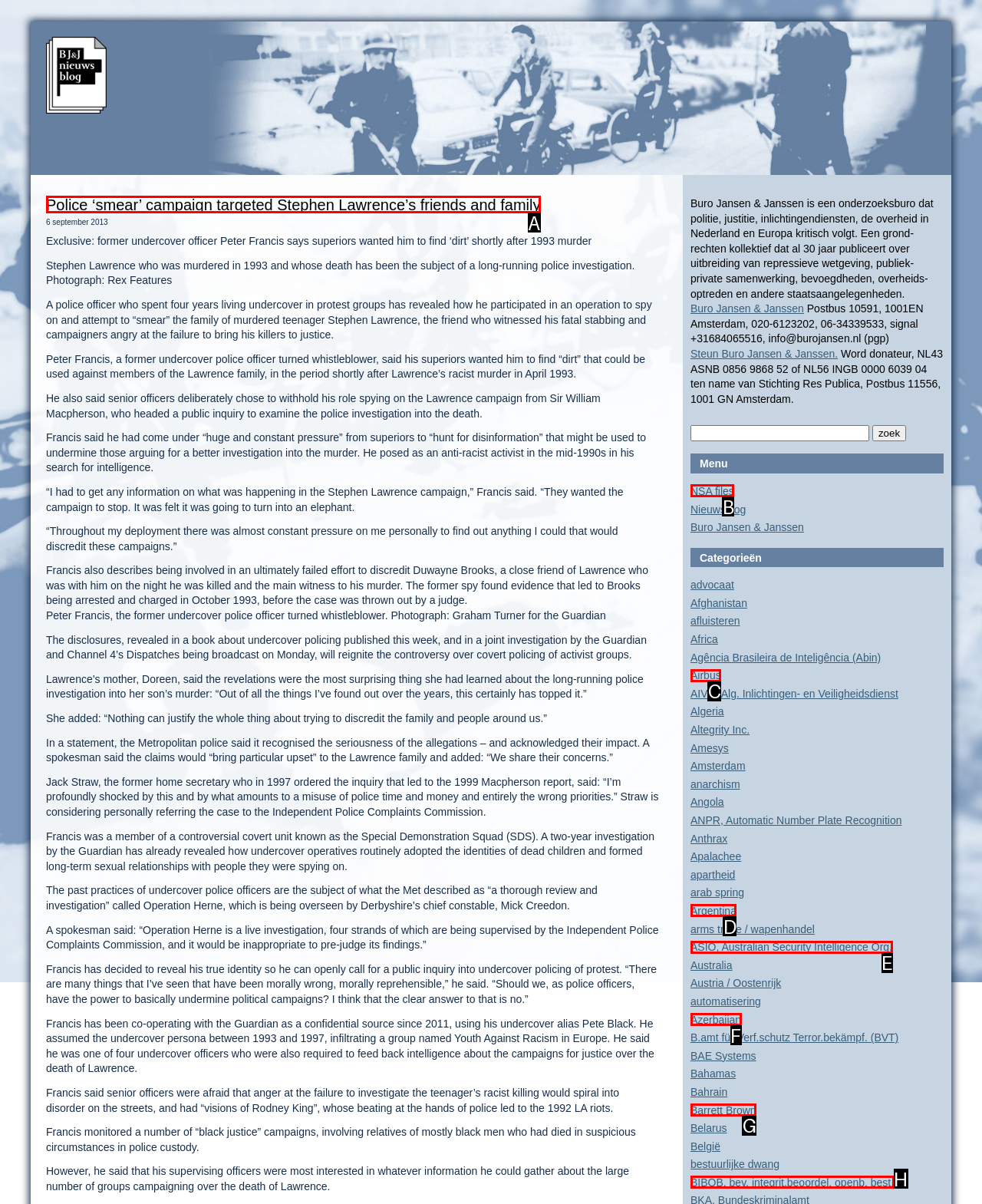Tell me which one HTML element I should click to complete the following instruction: Click the 'Police ‘smear’ campaign targeted Stephen Lawrence’s friends and family' link
Answer with the option's letter from the given choices directly.

A